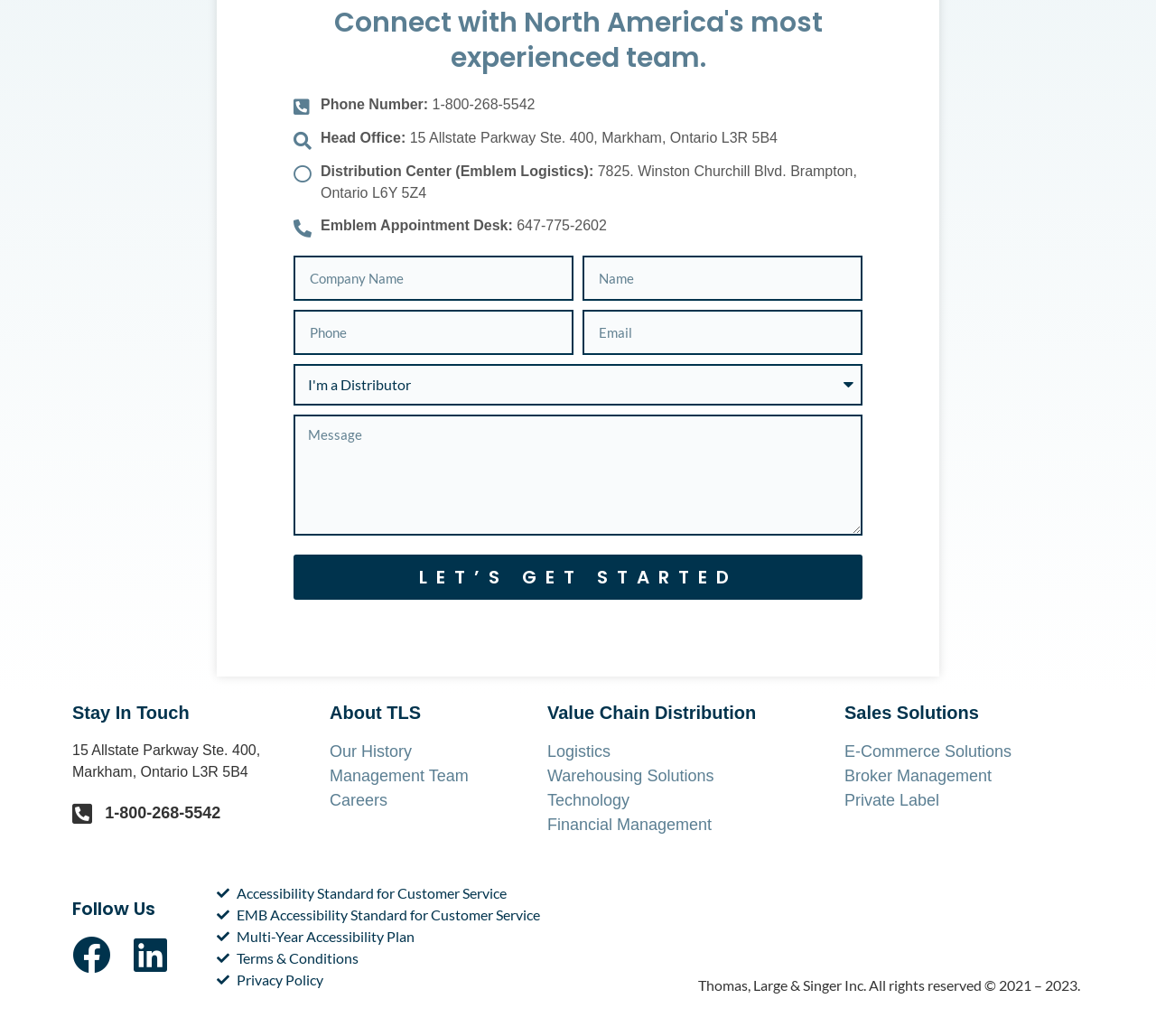Pinpoint the bounding box coordinates of the clickable element to carry out the following instruction: "Read 'THE REPORT: APRIL / MAY 2003 VOL.24 NUM.2'."

None